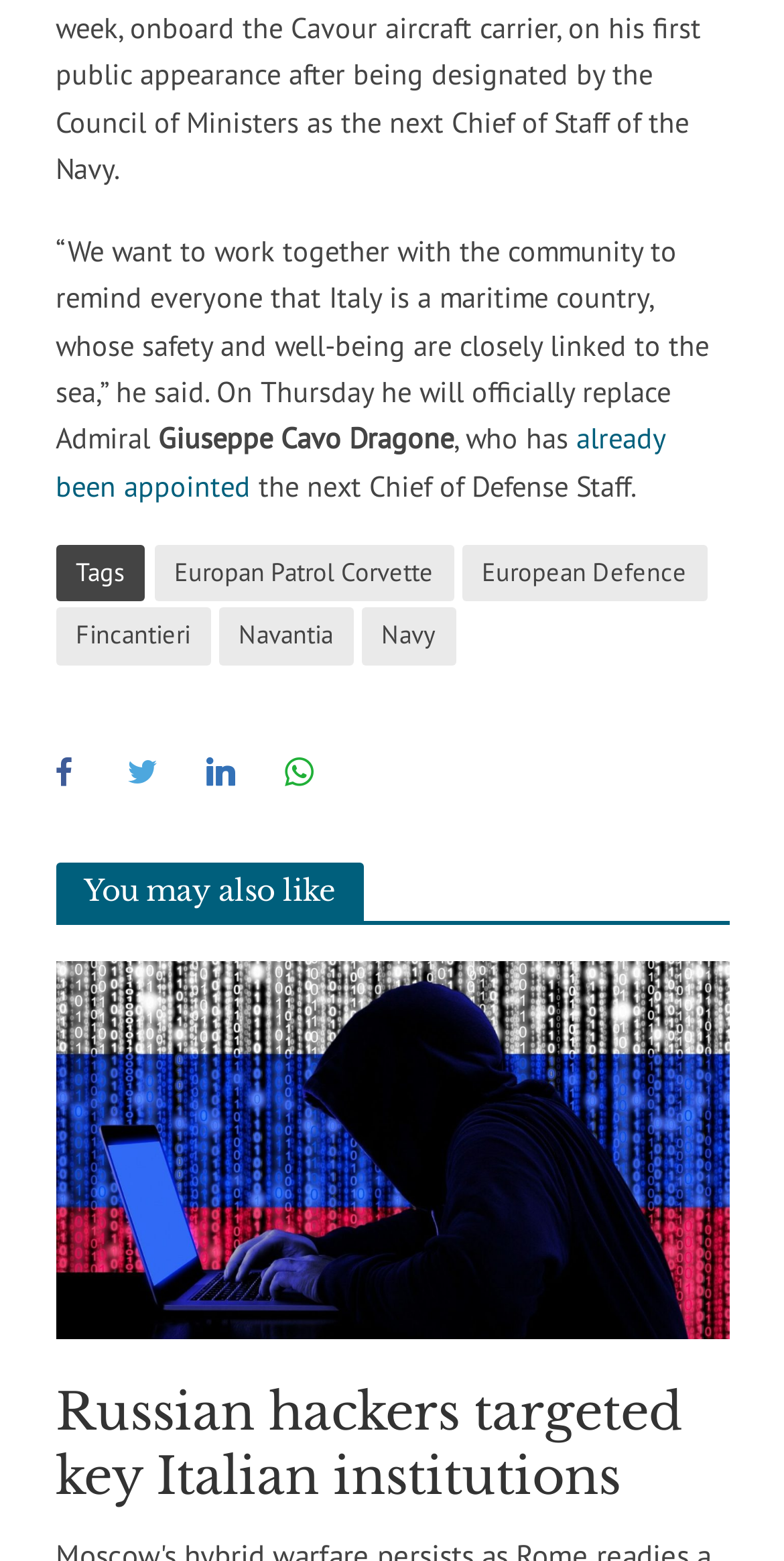Can you identify the bounding box coordinates of the clickable region needed to carry out this instruction: 'Read about the author'? The coordinates should be four float numbers within the range of 0 to 1, stated as [left, top, right, bottom].

None